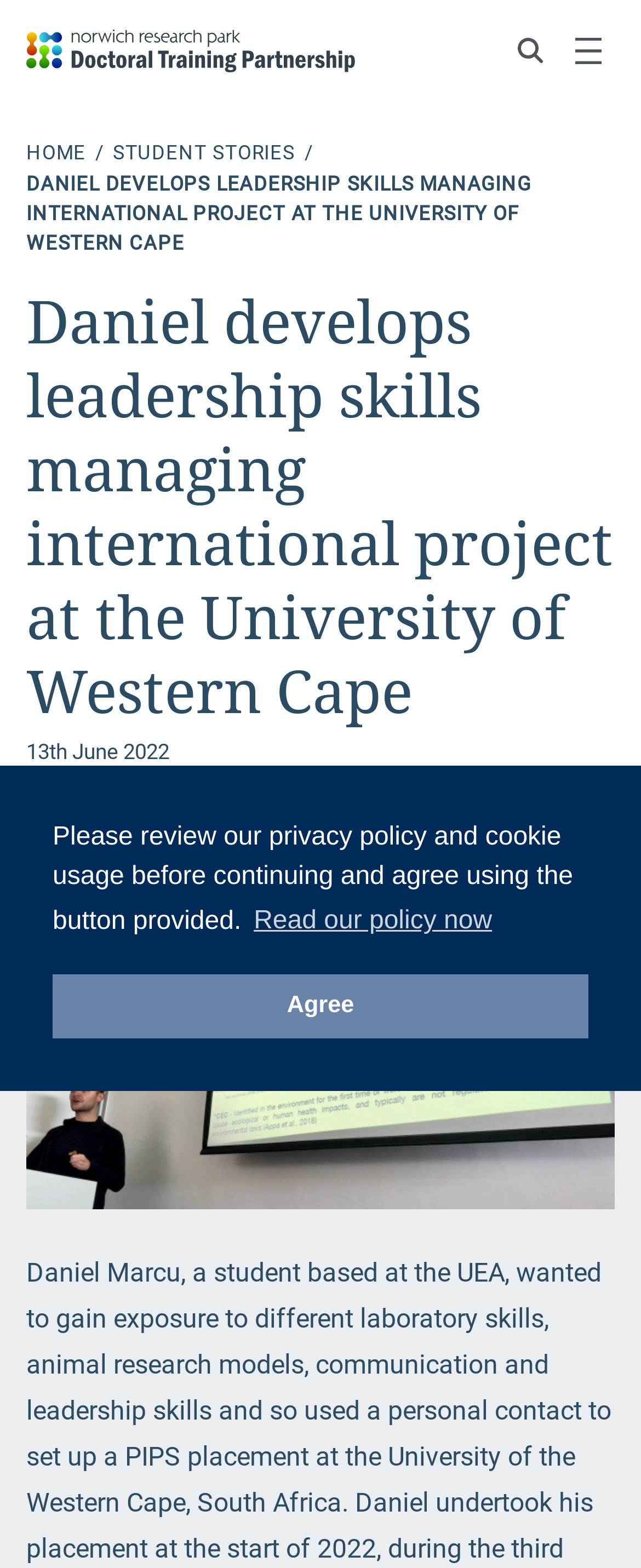What is the name of the university where the project took place? Examine the screenshot and reply using just one word or a brief phrase.

University of Western Cape